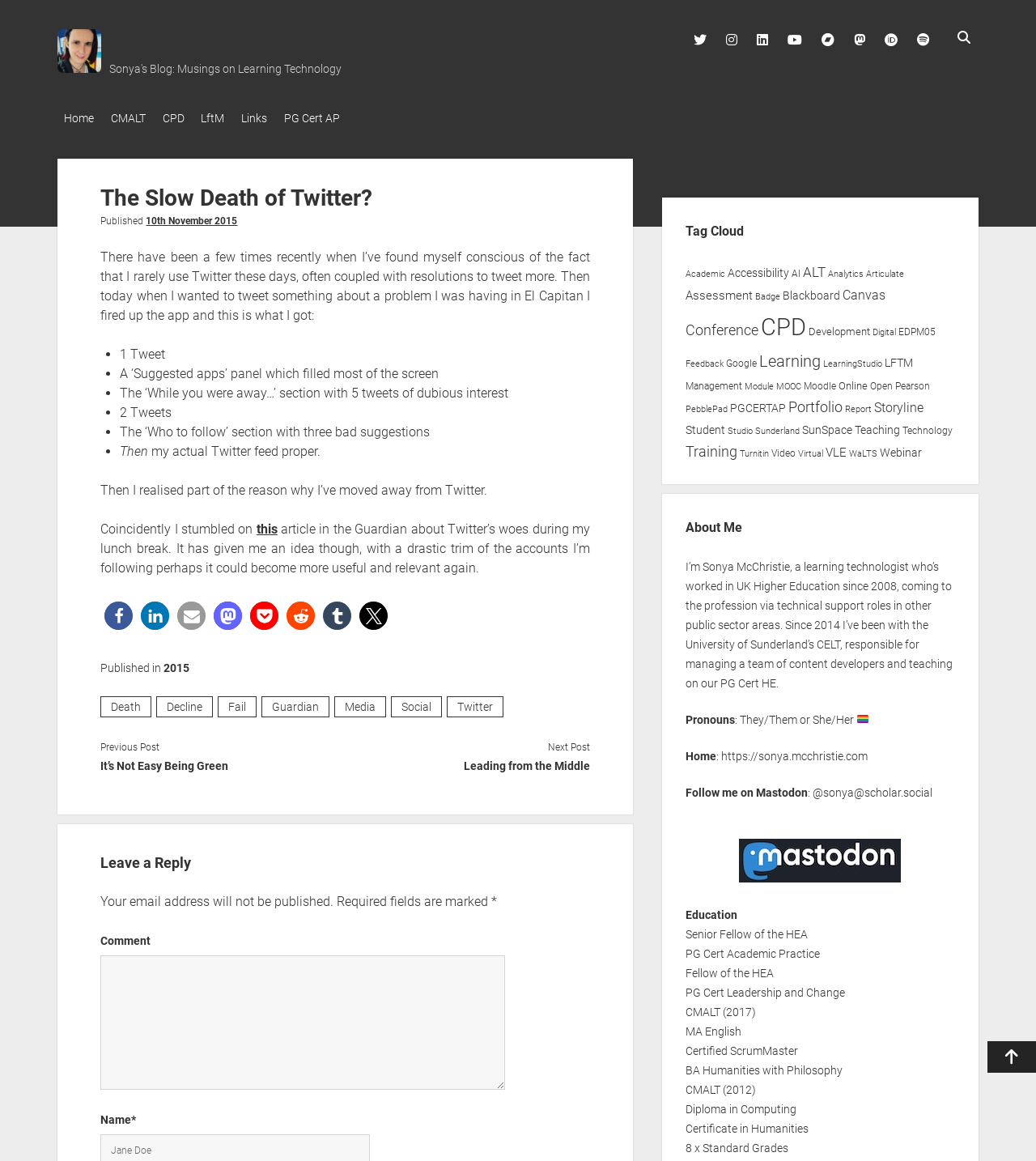Determine the bounding box of the UI element mentioned here: "parent_node: Search". The coordinates must be in the format [left, top, right, bottom] with values ranging from 0 to 1.

[0.916, 0.022, 0.944, 0.044]